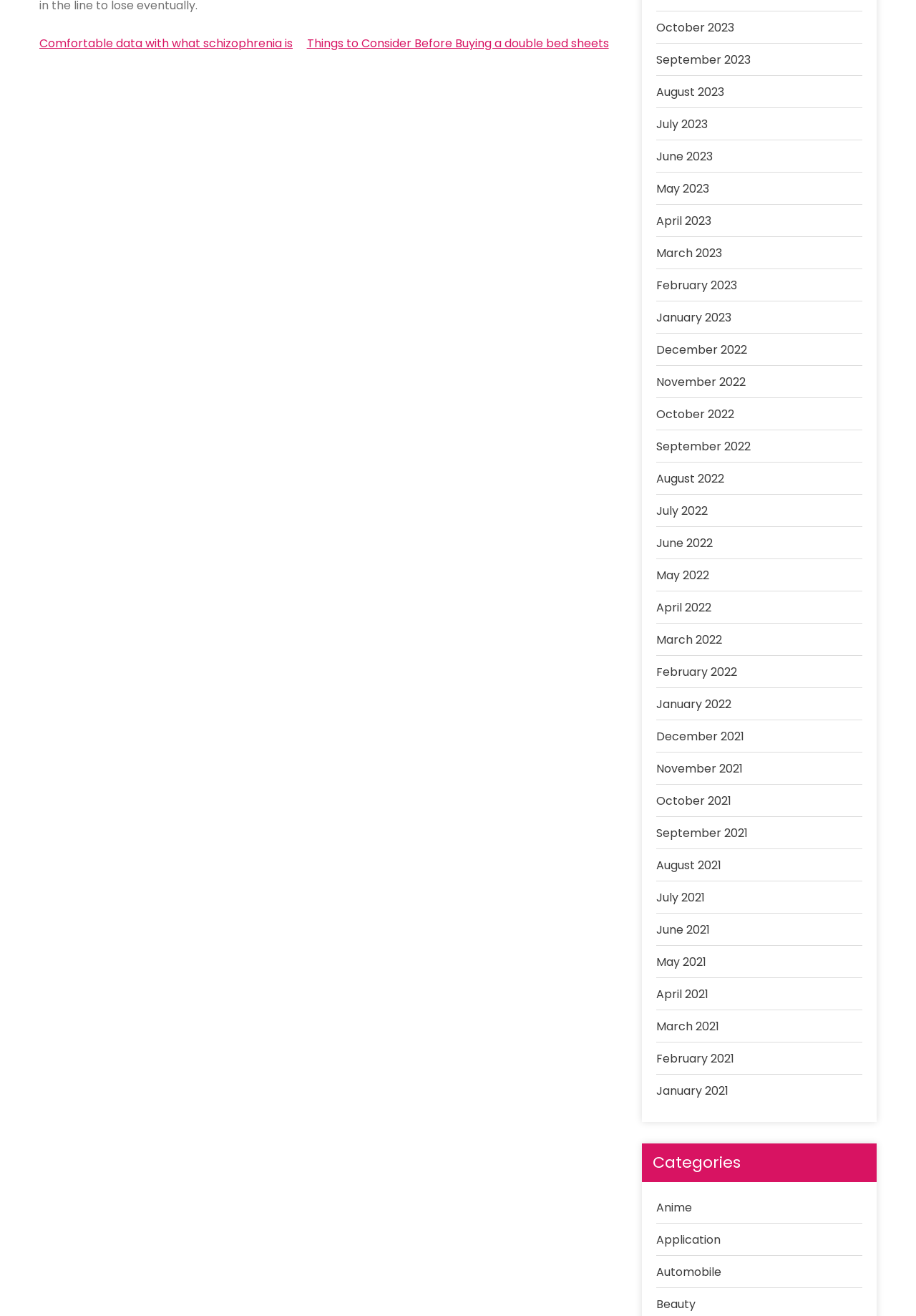Specify the bounding box coordinates of the element's area that should be clicked to execute the given instruction: "Browse posts from January 2021". The coordinates should be four float numbers between 0 and 1, i.e., [left, top, right, bottom].

[0.717, 0.822, 0.796, 0.835]